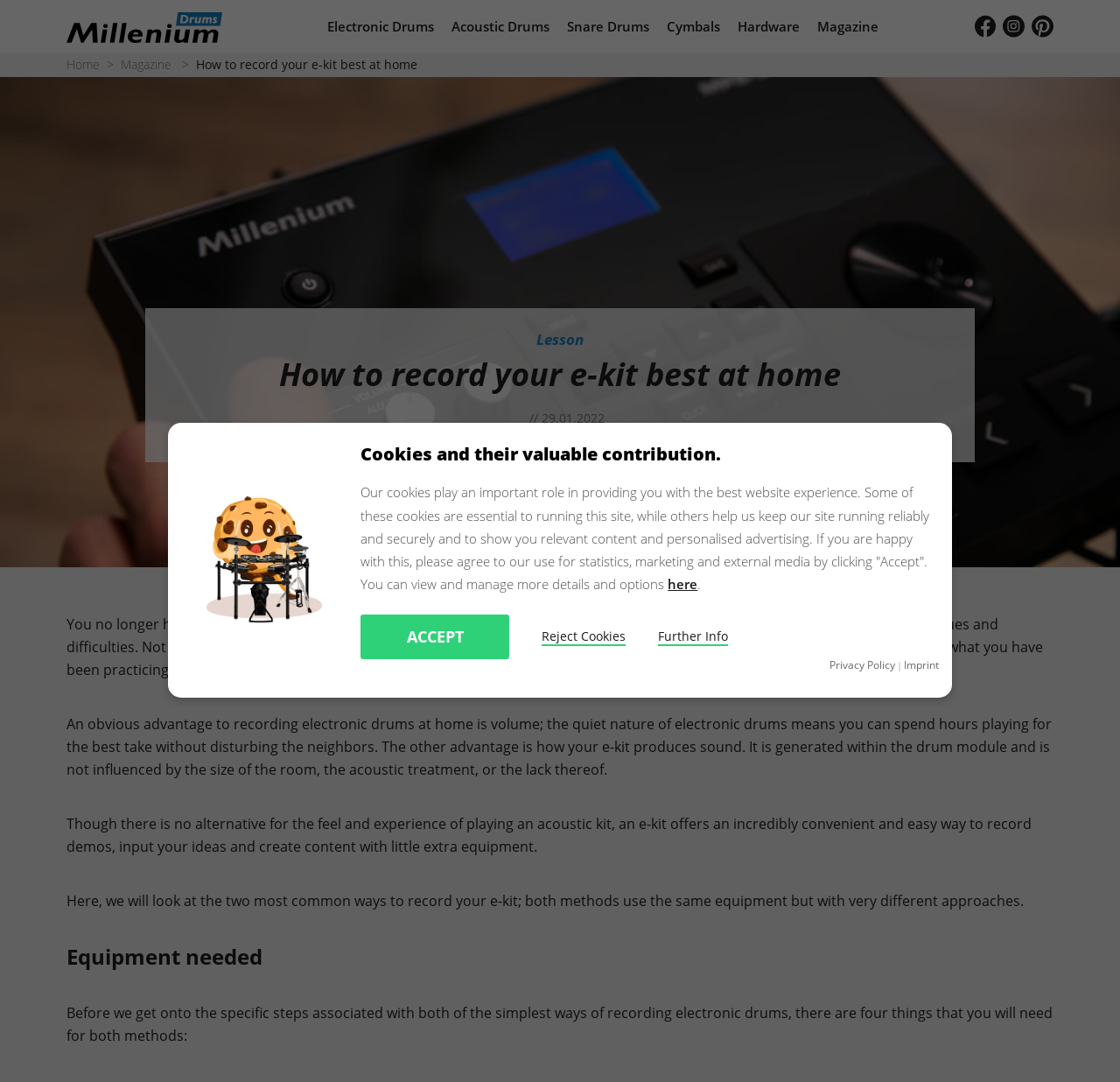Generate a thorough explanation of the webpage's elements.

This webpage is about recording electronic drums at home, specifically discussing the advantages and challenges of doing so. At the top of the page, there is a logo of Millenium Drums, along with a navigation menu that includes links to Electronic Drums, Acoustic Drums, Snare Drums, Cymbals, Hardware, and Magazine. Below the navigation menu, there are social media links, including Facebook.

The main content of the page is divided into sections. The first section has a heading "How to record your e-kit best at home" and includes a brief introduction to recording electronic drums at home, highlighting the advantages of doing so, such as volume control and ease of use. This section also includes a header image.

The next section discusses the equipment needed to record electronic drums, listing four essential items. Following this, there are two methods of recording electronic drums explained in detail, with step-by-step instructions.

At the bottom of the page, there is a section about cookies and their contribution to the website experience. This section includes buttons to accept, reject, or further explore cookie options, as well as links to the Privacy Policy and Imprint.

Throughout the page, there are several images, including the Millenium Drums logo, a Facebook icon, and a header image. The layout is organized, with clear headings and concise text, making it easy to navigate and understand.